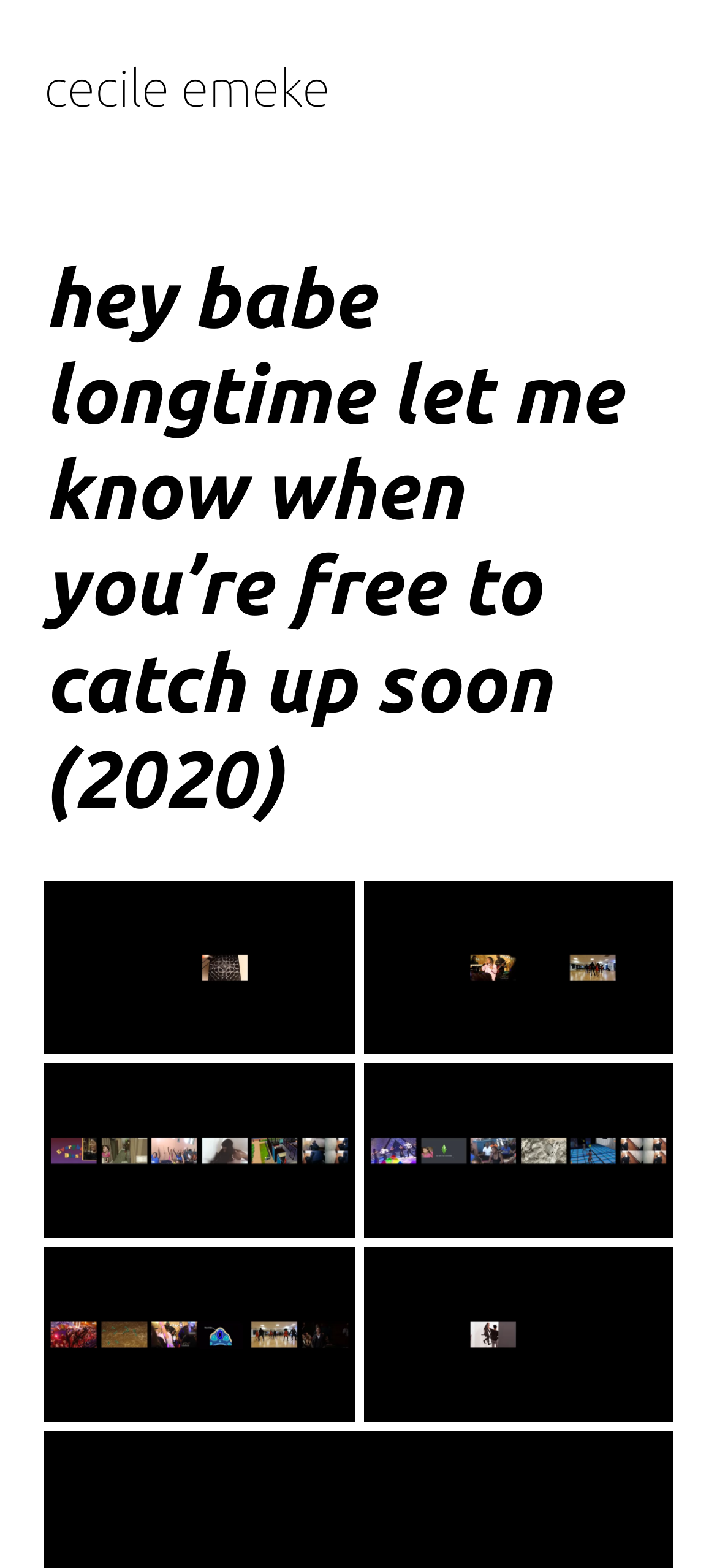What is the ratio of figures to headings?
Using the image, provide a detailed and thorough answer to the question.

There are 8 figures and 2 headings on the webpage, so the ratio of figures to headings is 4:1, indicating that the webpage is visually oriented with more figures than headings.